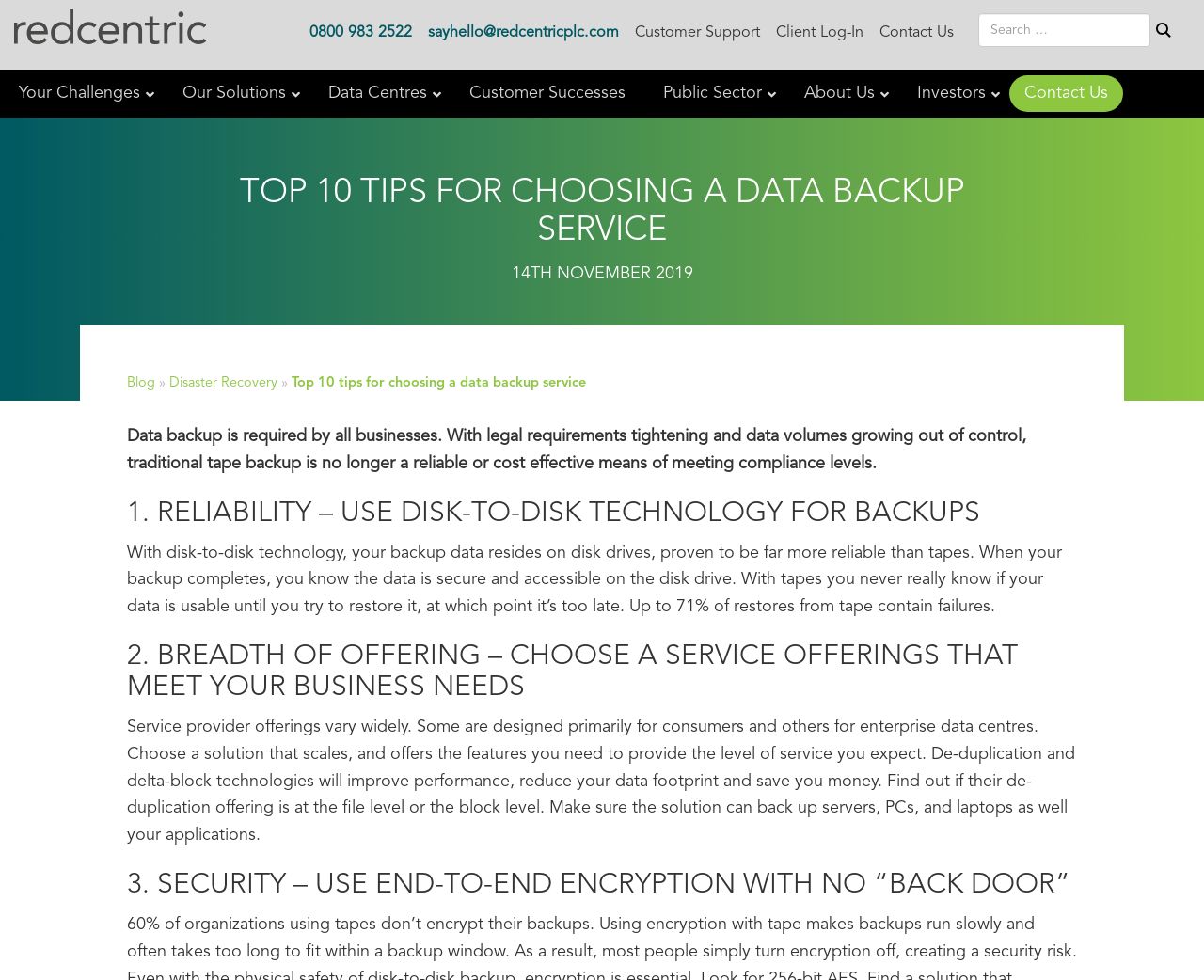Locate the bounding box coordinates of the element that needs to be clicked to carry out the instruction: "Call the phone number". The coordinates should be given as four float numbers ranging from 0 to 1, i.e., [left, top, right, bottom].

[0.257, 0.026, 0.342, 0.041]